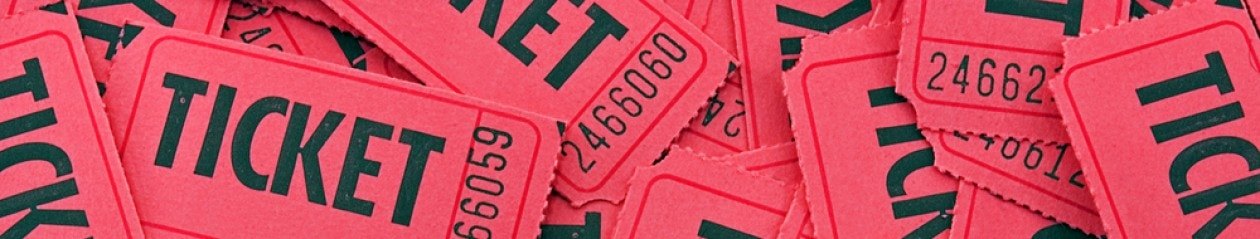Offer a thorough description of the image.

The image showcases a vibrant pile of red ticket stubs, prominently featuring the word "TICKET" in bold black letters. These tickets represent access to various events, likely including theatre performances, such as the review of "The Tempest" at St Paul's Church in Covent Garden. This production is noted for its engaging storytelling and skilled performances, invoking the charm of the historic venue. The appearance of the tickets also symbolizes anticipation and excitement, reflecting the overall experience surrounding live theatre and the arts.